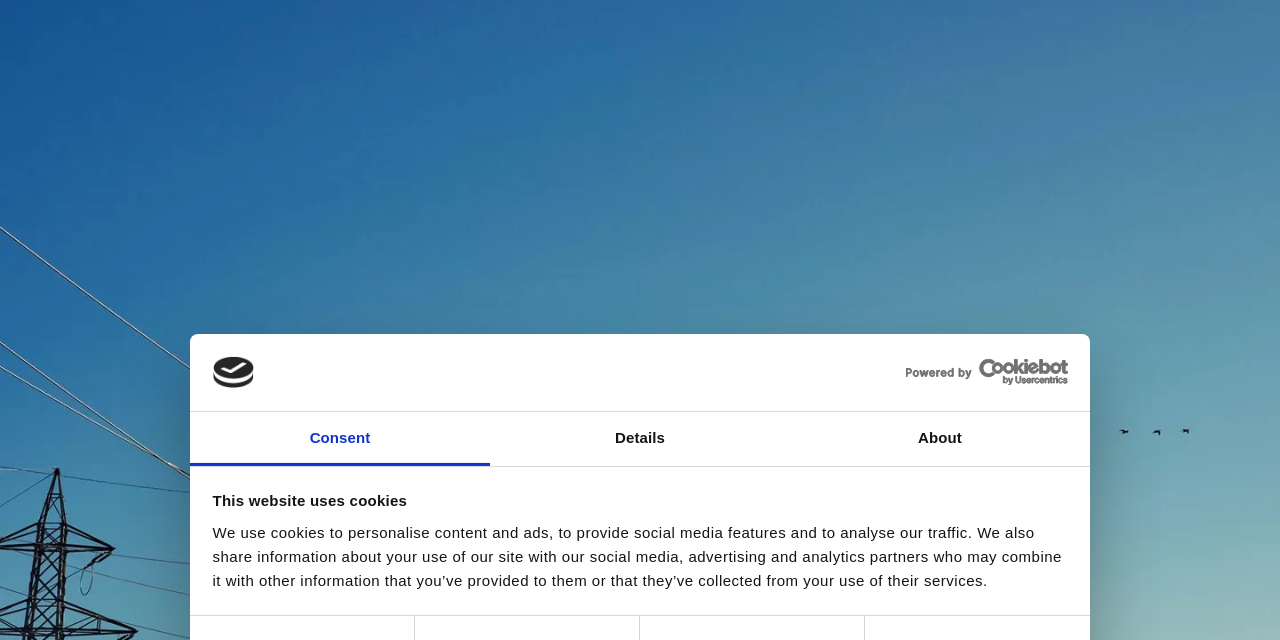Explain all the elements you observe in the image.

The image depicts a serene blue sky, stretching expansively above a landscape that includes power lines. In the foreground, a cookie consent modal is partially visible, notifying users that the website utilizes cookies to enhance user experience. The modal states, "This website uses cookies," along with a brief explanation of its purpose, addressing personalisation and sharing of site usage information with partners. The background conveys a sense of openness and tranquility, contrasting with the functional text of the cookie consent notification. Above the modal, a group of birds can be seen flying, adding a touch of natural beauty to the scene.